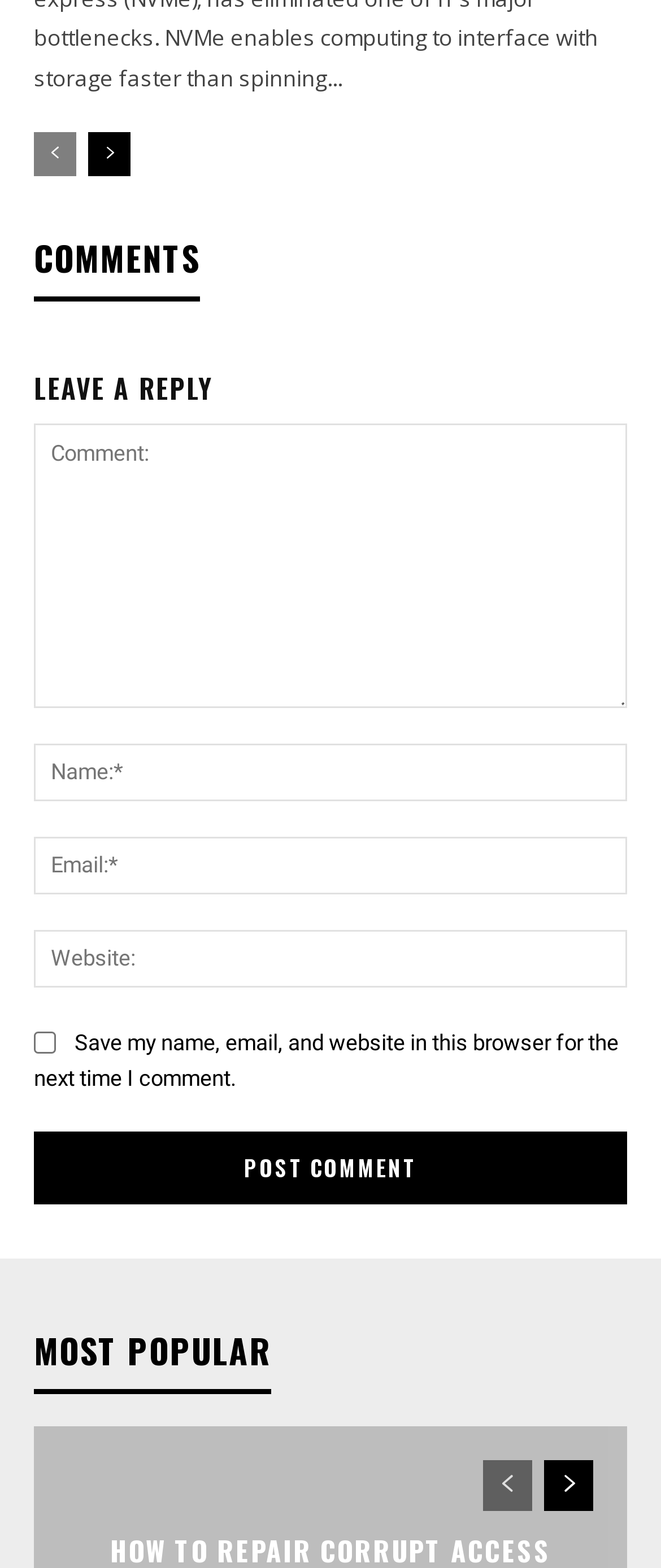Based on the element description: "aria-label="next-page"", identify the bounding box coordinates for this UI element. The coordinates must be four float numbers between 0 and 1, listed as [left, top, right, bottom].

[0.823, 0.932, 0.897, 0.964]